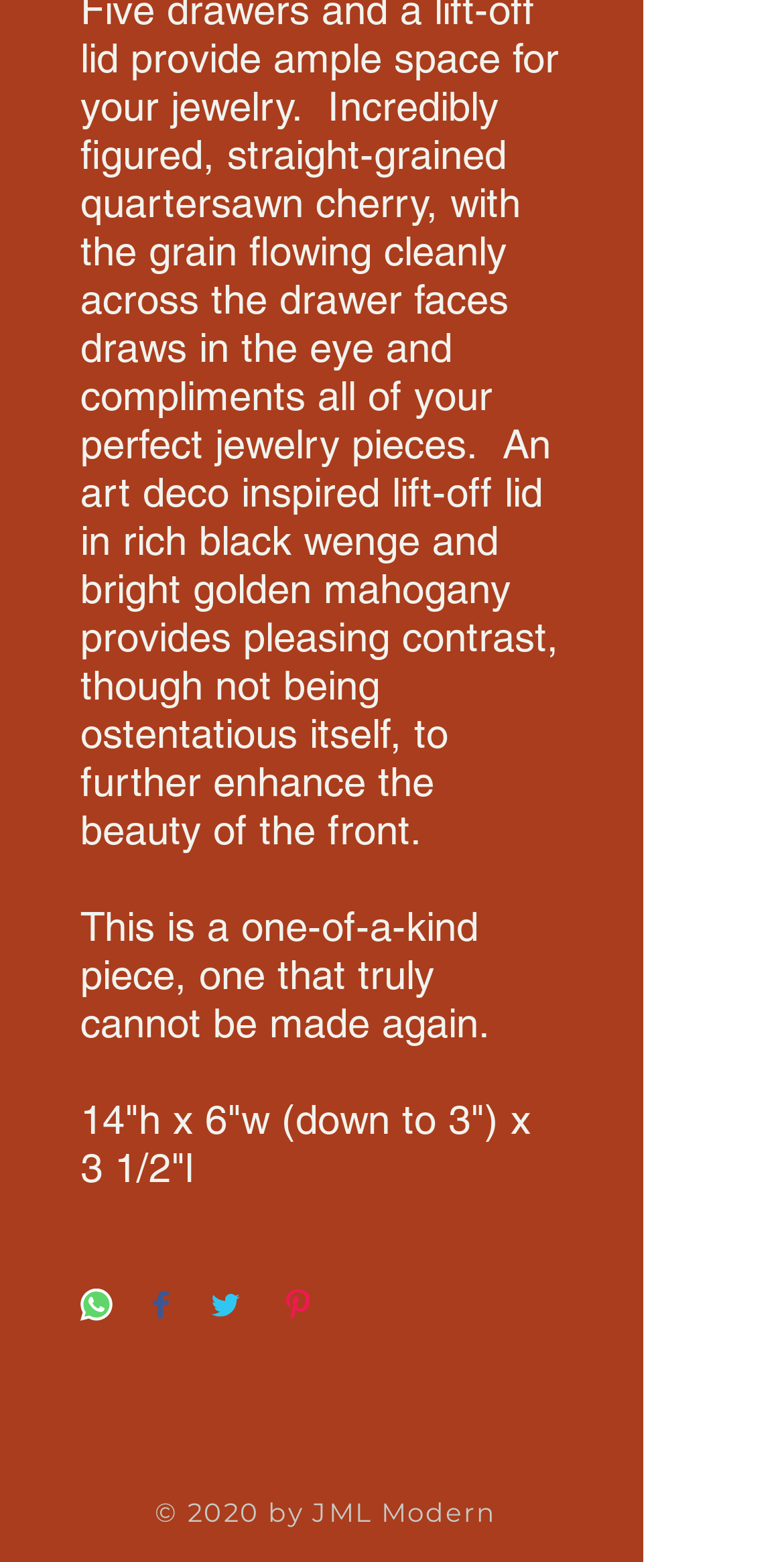Identify the bounding box coordinates for the UI element described as: "aria-label="Share on Facebook"". The coordinates should be provided as four floats between 0 and 1: [left, top, right, bottom].

[0.195, 0.824, 0.215, 0.849]